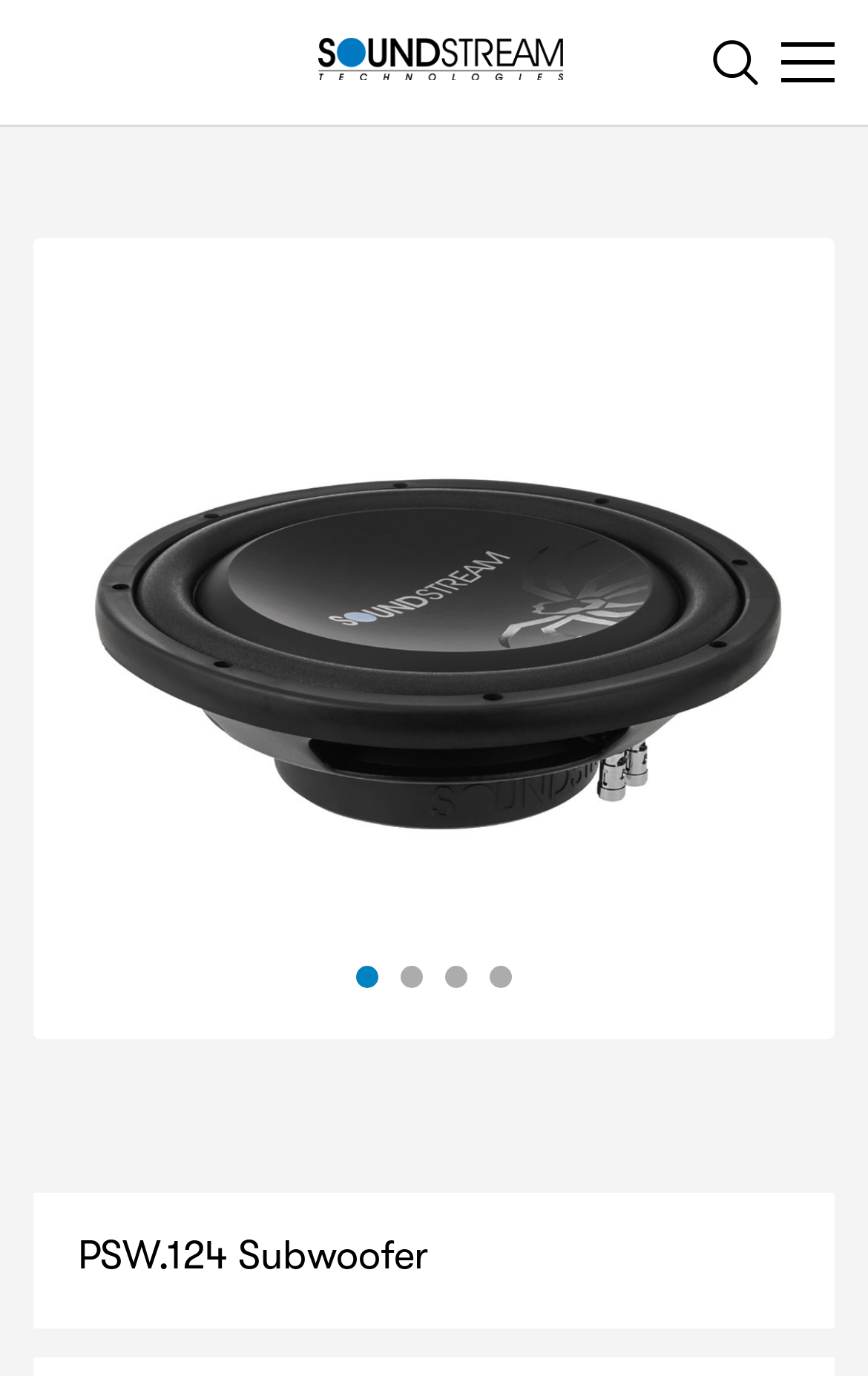Bounding box coordinates are specified in the format (top-left x, top-left y, bottom-right x, bottom-right y). All values are floating point numbers bounded between 0 and 1. Please provide the bounding box coordinate of the region this sentence describes: title="psw-124_01"

[0.038, 0.447, 0.962, 0.477]